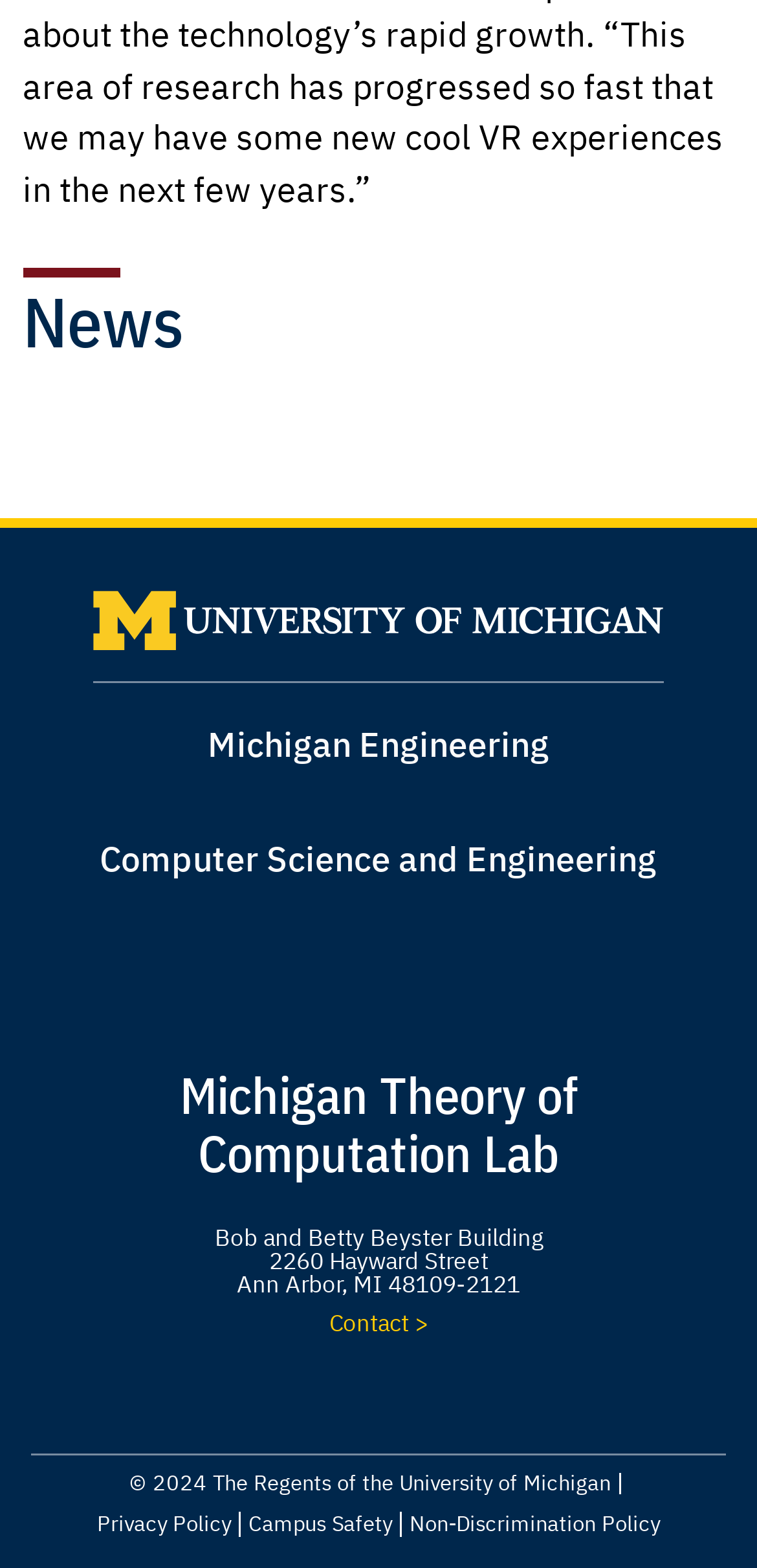From the element description: "News", extract the bounding box coordinates of the UI element. The coordinates should be expressed as four float numbers between 0 and 1, in the order [left, top, right, bottom].

[0.03, 0.187, 0.243, 0.232]